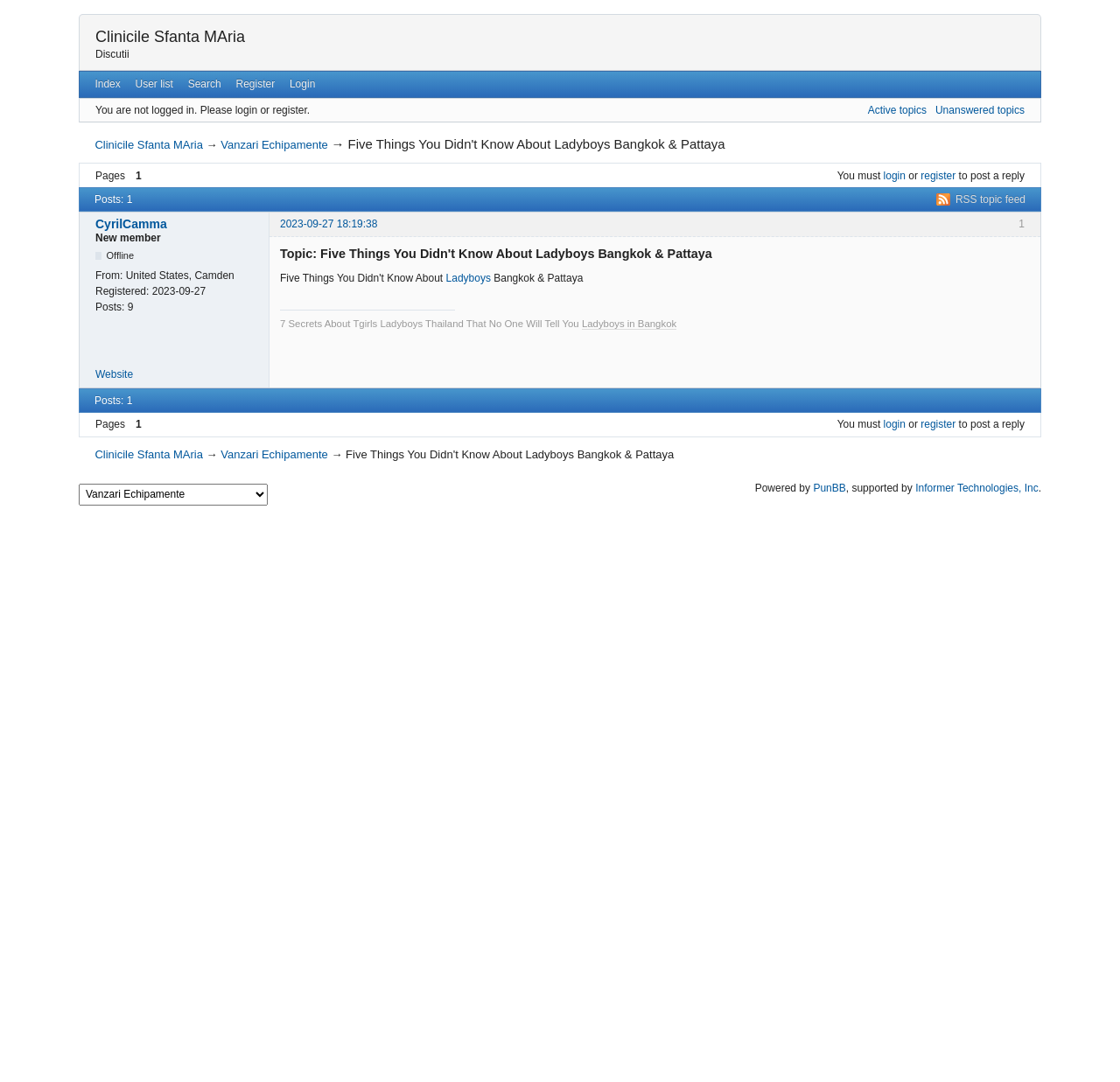What is the name of the forum software used by this website?
Kindly offer a comprehensive and detailed response to the question.

I determined the name of the forum software by looking at the text 'Powered by PunBB' which is located at the bottom of the webpage.